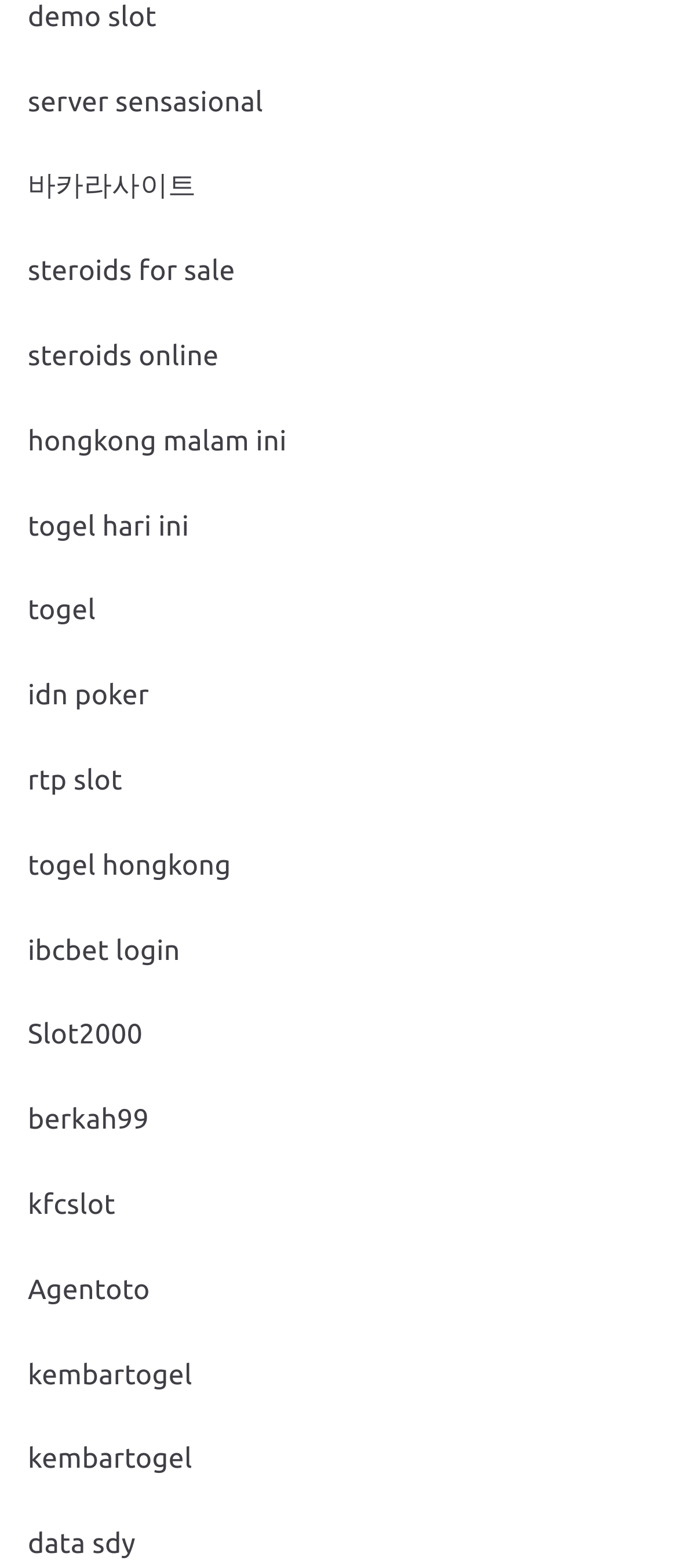Determine the bounding box coordinates for the area you should click to complete the following instruction: "play idn poker".

[0.041, 0.434, 0.22, 0.454]